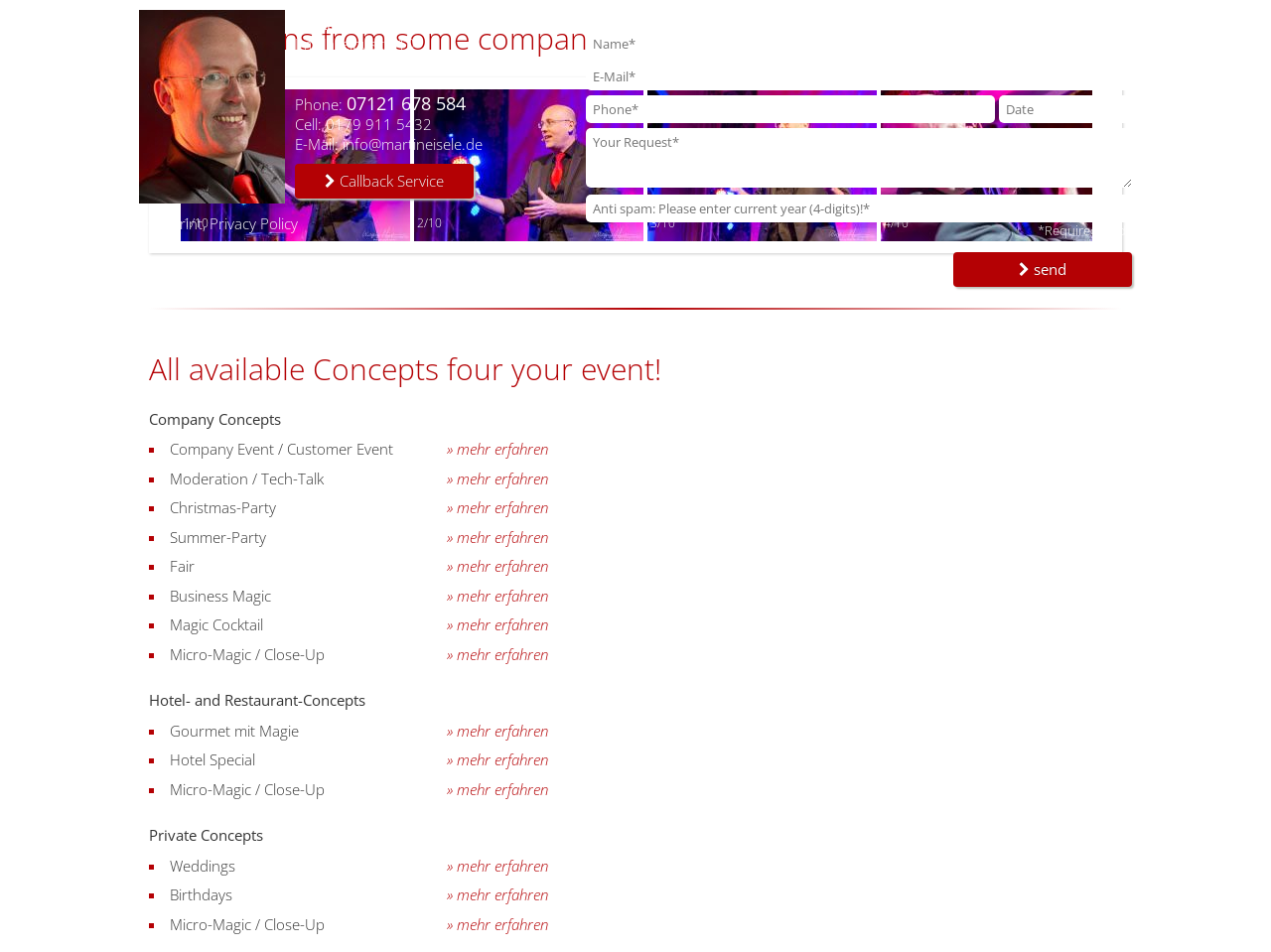Respond with a single word or phrase to the following question:
How many images are on the webpage?

6